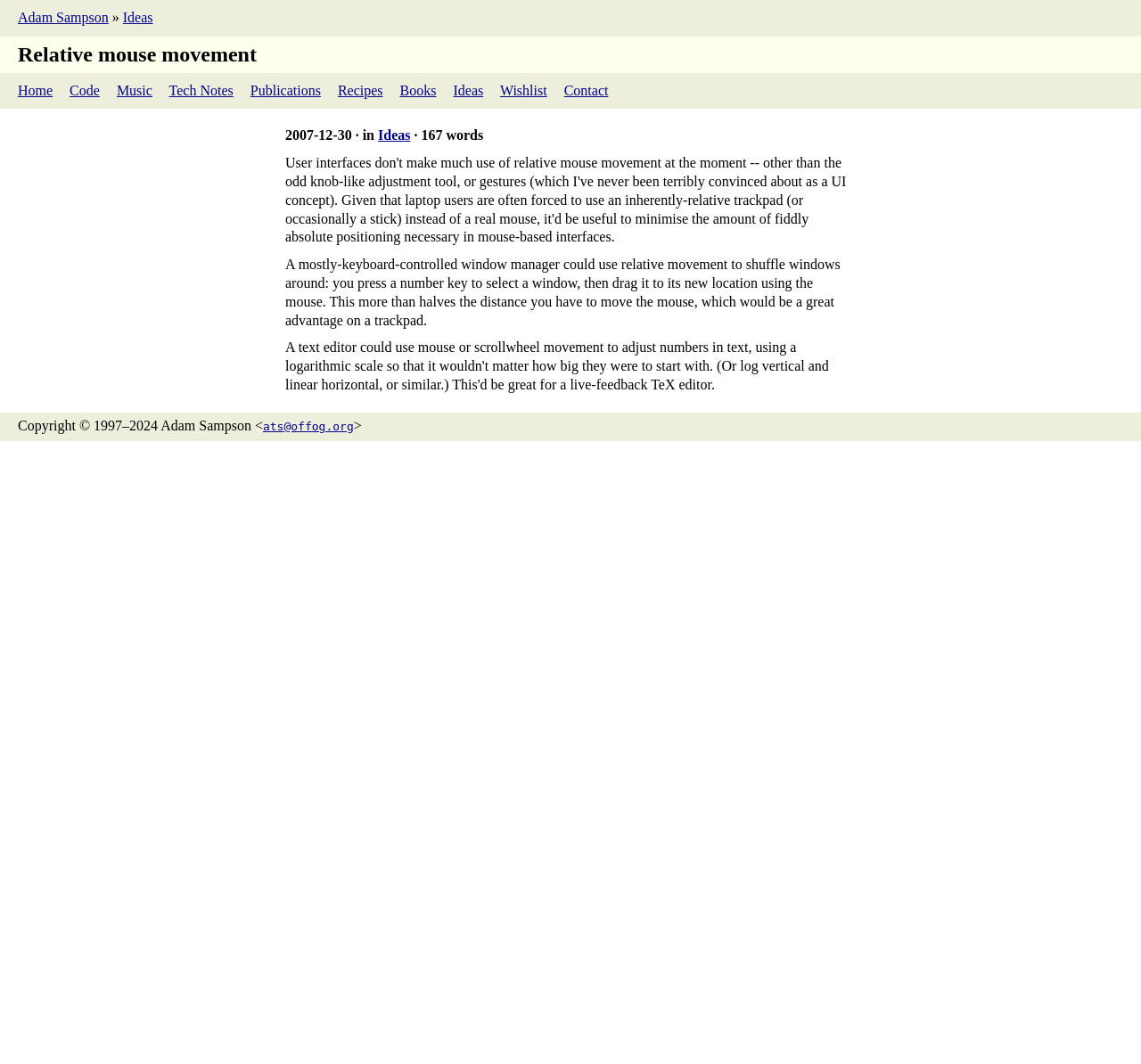Please specify the bounding box coordinates of the region to click in order to perform the following instruction: "read ideas".

[0.108, 0.009, 0.134, 0.023]